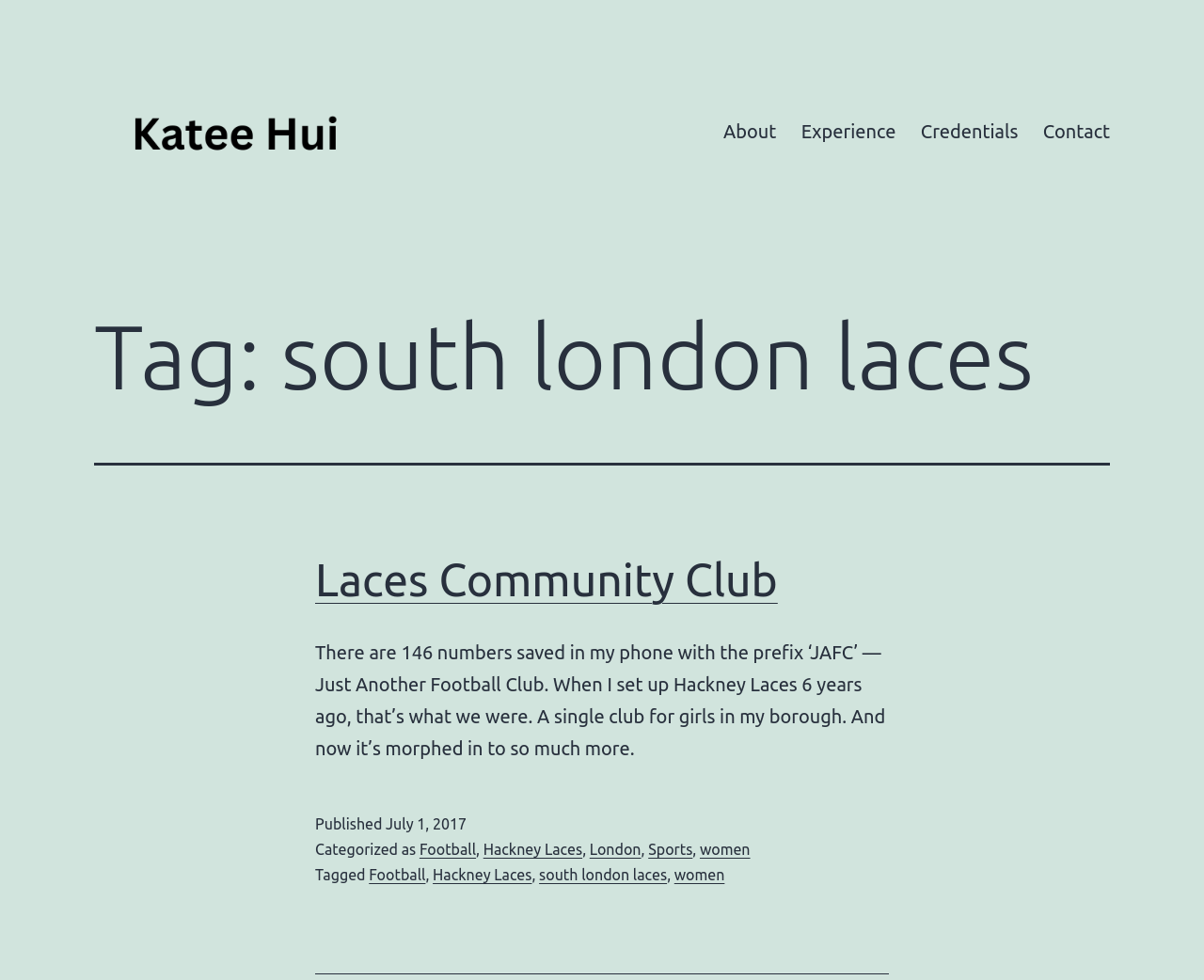Provide a thorough and detailed response to the question by examining the image: 
What is the name of the community club?

I found the answer by looking at the heading 'Laces Community Club' inside the article section, which is a prominent section on the webpage.